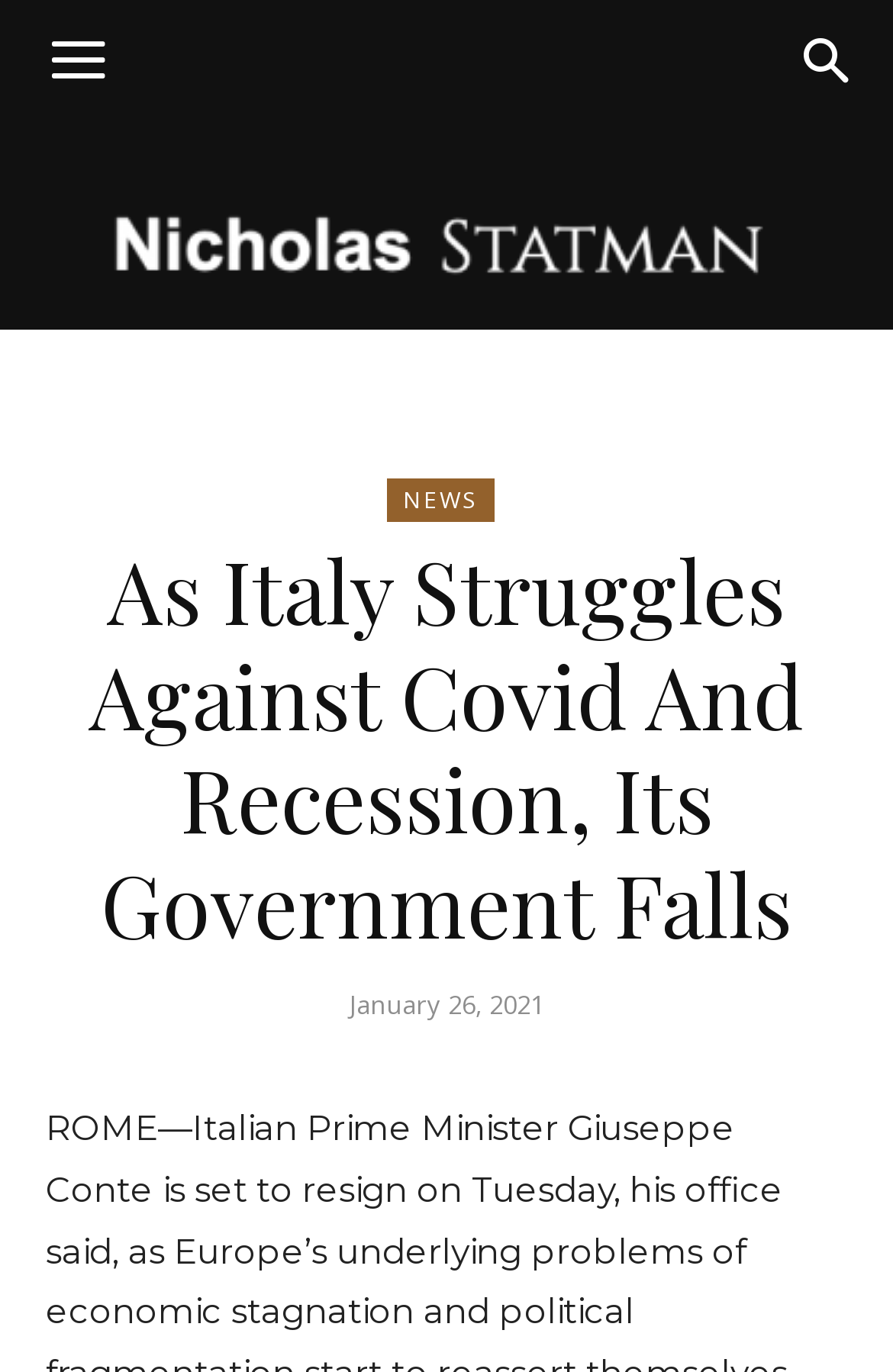Refer to the image and answer the question with as much detail as possible: What is the category of the article?

The category of the article can be determined by looking at the link element with the text 'NEWS' which is located above the article title.